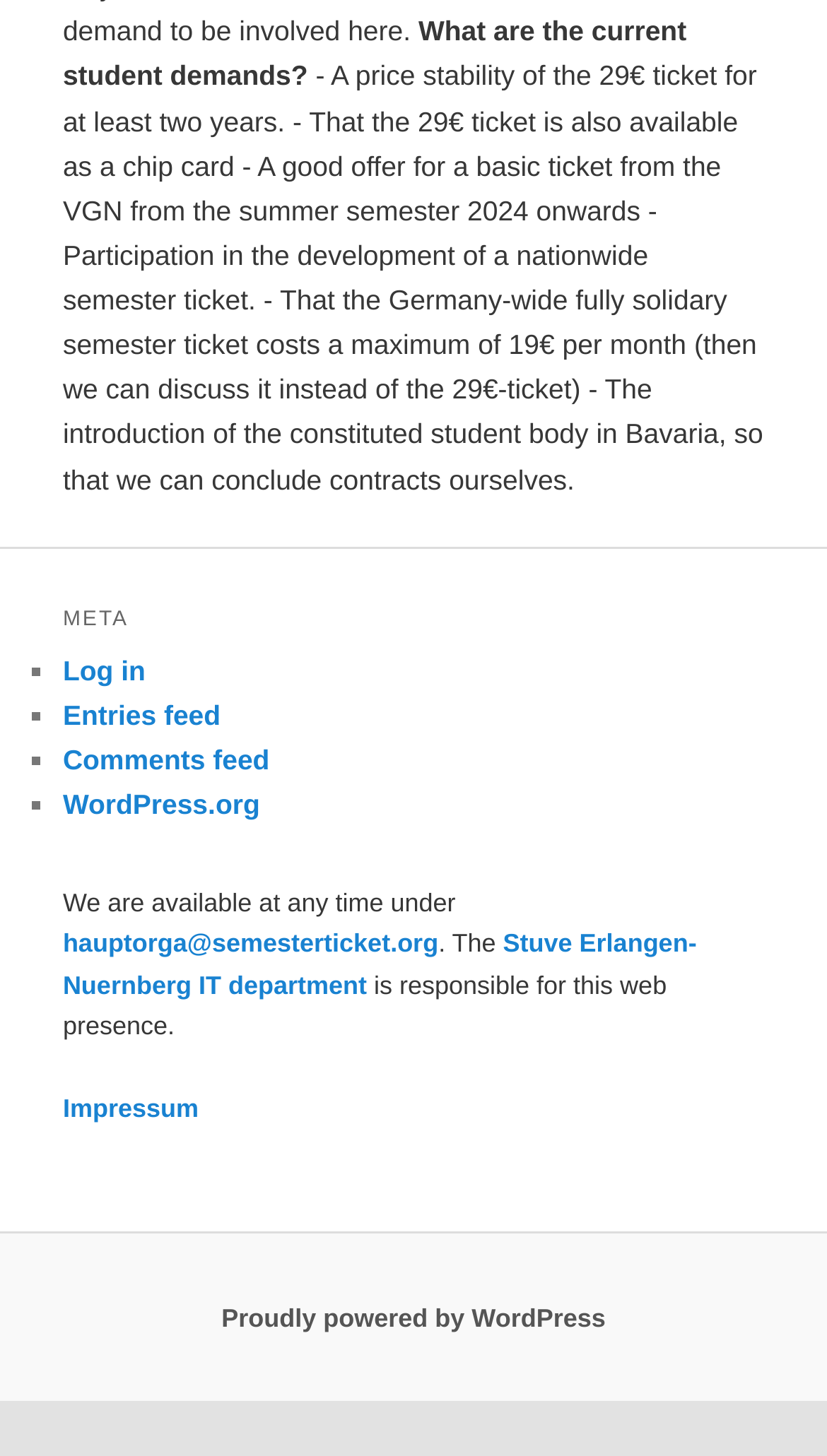Identify the bounding box coordinates of the specific part of the webpage to click to complete this instruction: "Visit WordPress.org".

[0.076, 0.542, 0.314, 0.564]